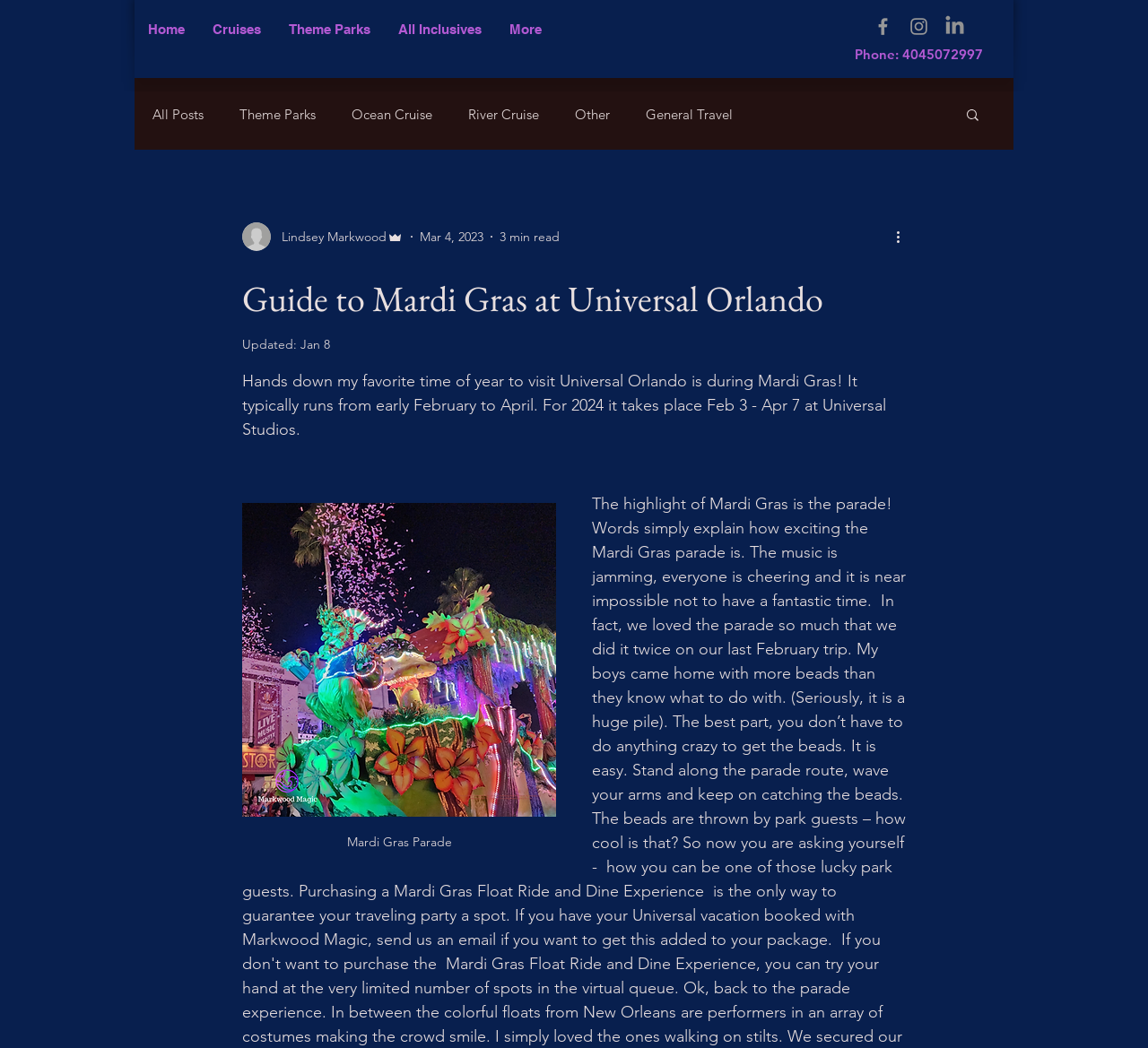Please identify the bounding box coordinates of the element's region that I should click in order to complete the following instruction: "Search for something". The bounding box coordinates consist of four float numbers between 0 and 1, i.e., [left, top, right, bottom].

[0.84, 0.102, 0.855, 0.12]